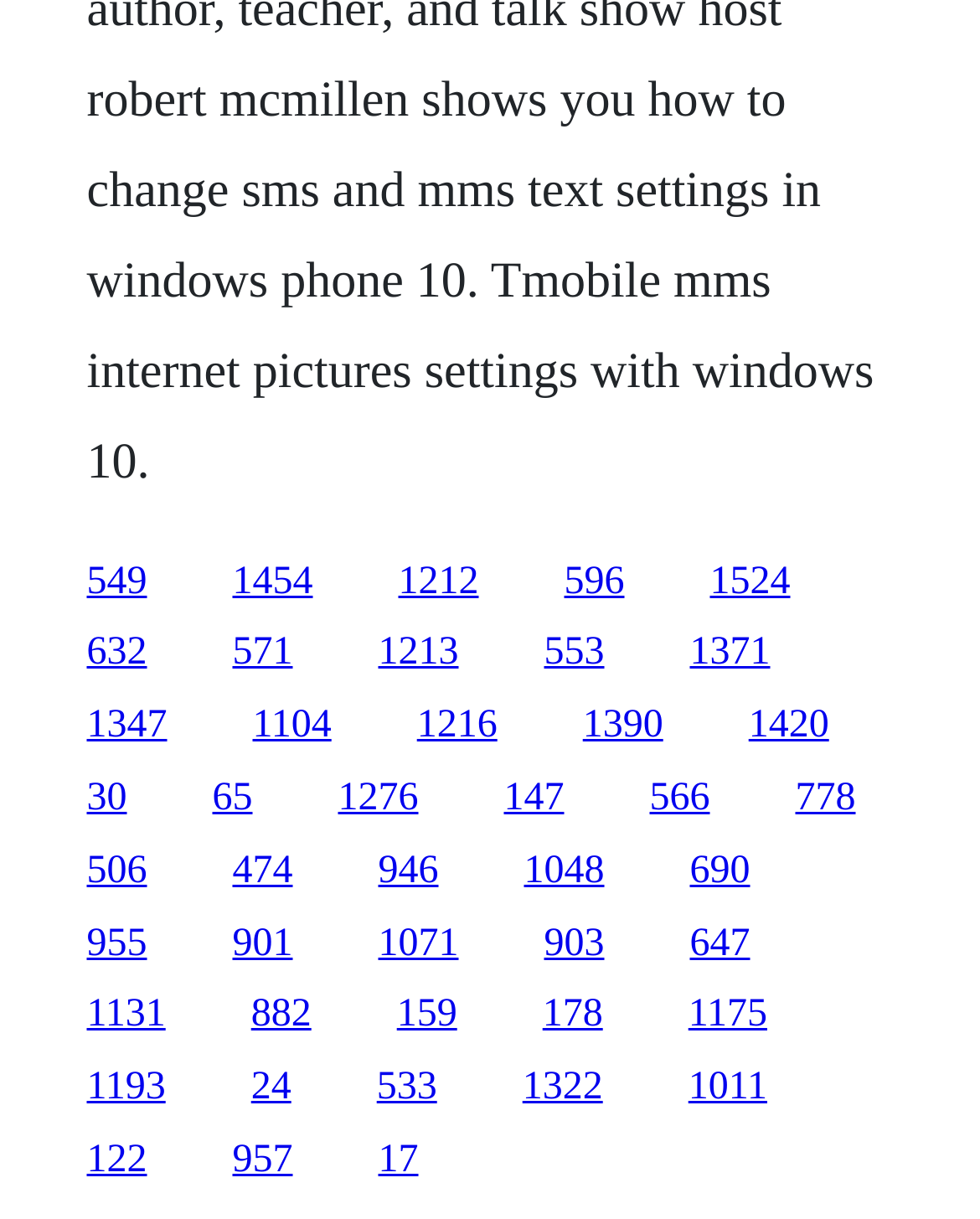Determine the bounding box coordinates of the UI element described by: "147".

[0.514, 0.637, 0.576, 0.672]